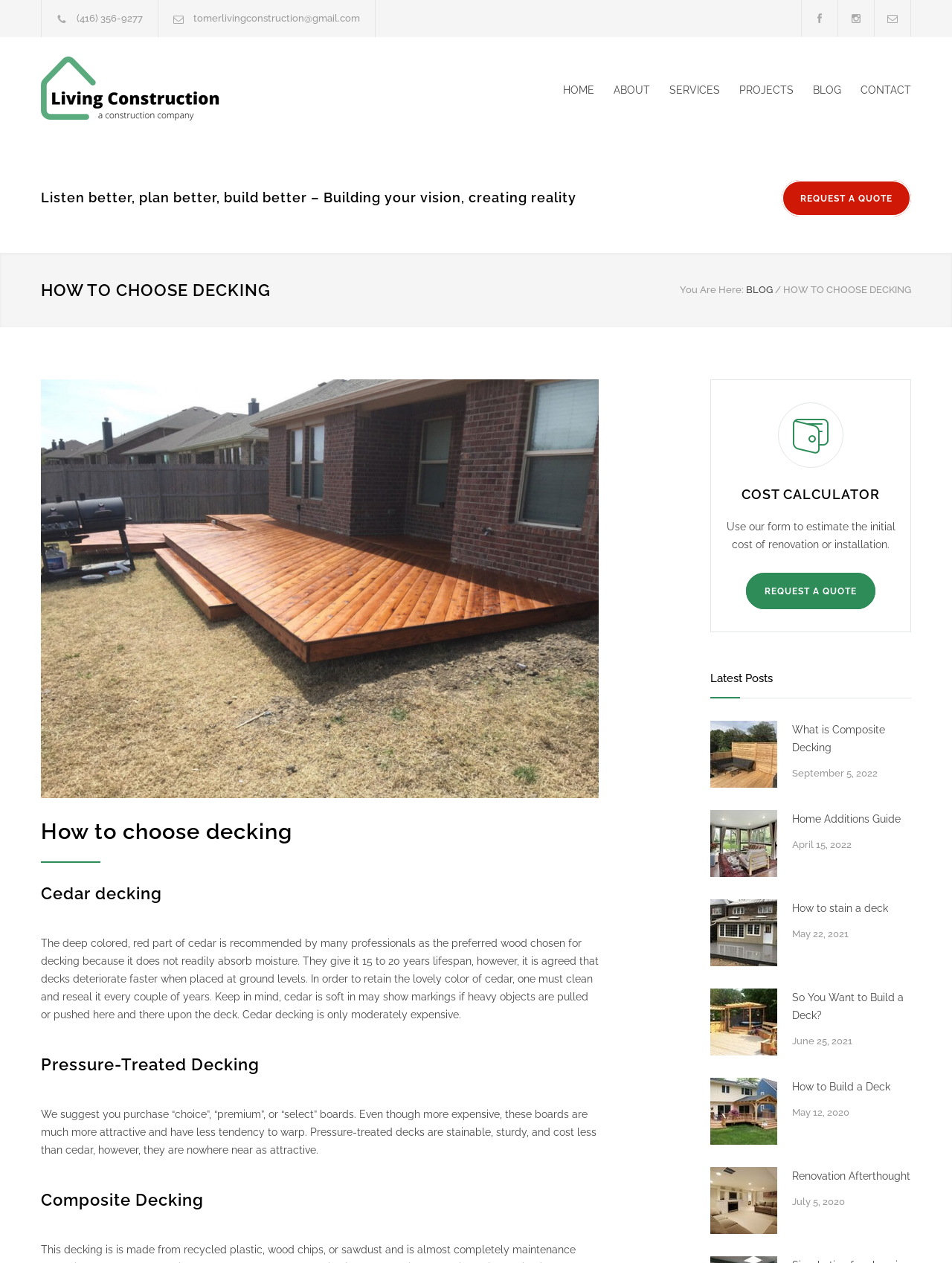Please determine the bounding box coordinates, formatted as (top-left x, top-left y, bottom-right x, bottom-right y), with all values as floating point numbers between 0 and 1. Identify the bounding box of the region described as: What is Composite Decking

[0.832, 0.571, 0.957, 0.599]